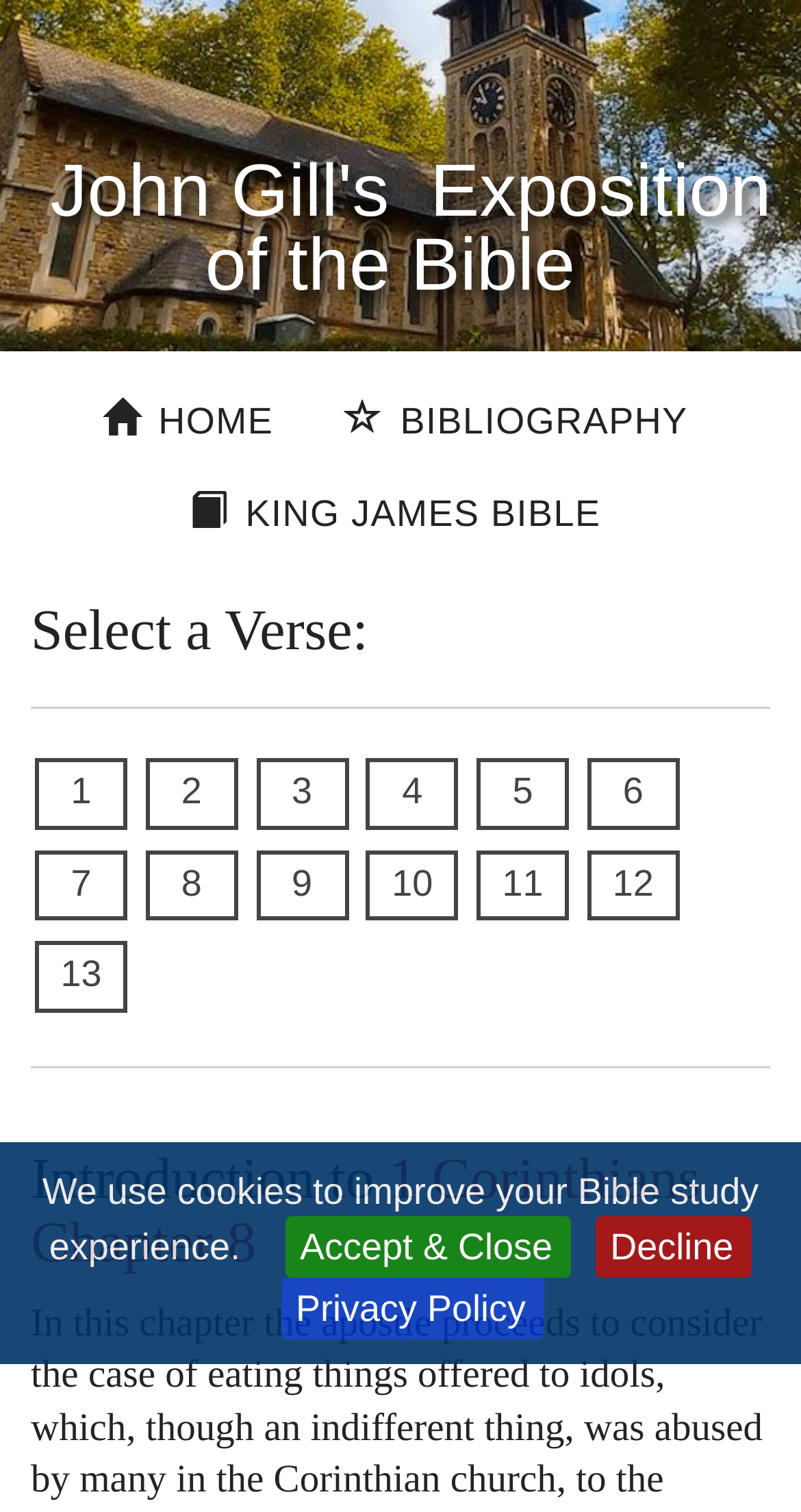Give a complete and precise description of the webpage's appearance.

This webpage is about John Gill's Exposition of the Bible, specifically focusing on 1 Corinthians Chapter 8. At the top of the page, there is a notification about cookies, with options to "Accept & Close", "Decline", or view the "Privacy Policy". Below this notification, the title "John Gill's Exposition of the Bible" is prominently displayed.

The main navigation menu is located below the title, with links to "HOME", "BIBLIOGRAPHY", and "KING JAMES BIBLE". To the right of the navigation menu, there is a section titled "Select a Verse:", which contains a series of links to individual verses, ranging from 1 to 13.

Below the navigation menu and verse selection section, there is a horizontal separator, followed by a heading that introduces 1 Corinthians Chapter 8. The content of this introduction is not specified, but it occupies a significant portion of the page.

Throughout the page, there are no images, but there are several links and headings that provide structure and organization to the content. The overall layout is functional, with clear headings and concise text, making it easy to navigate and access the desired information.